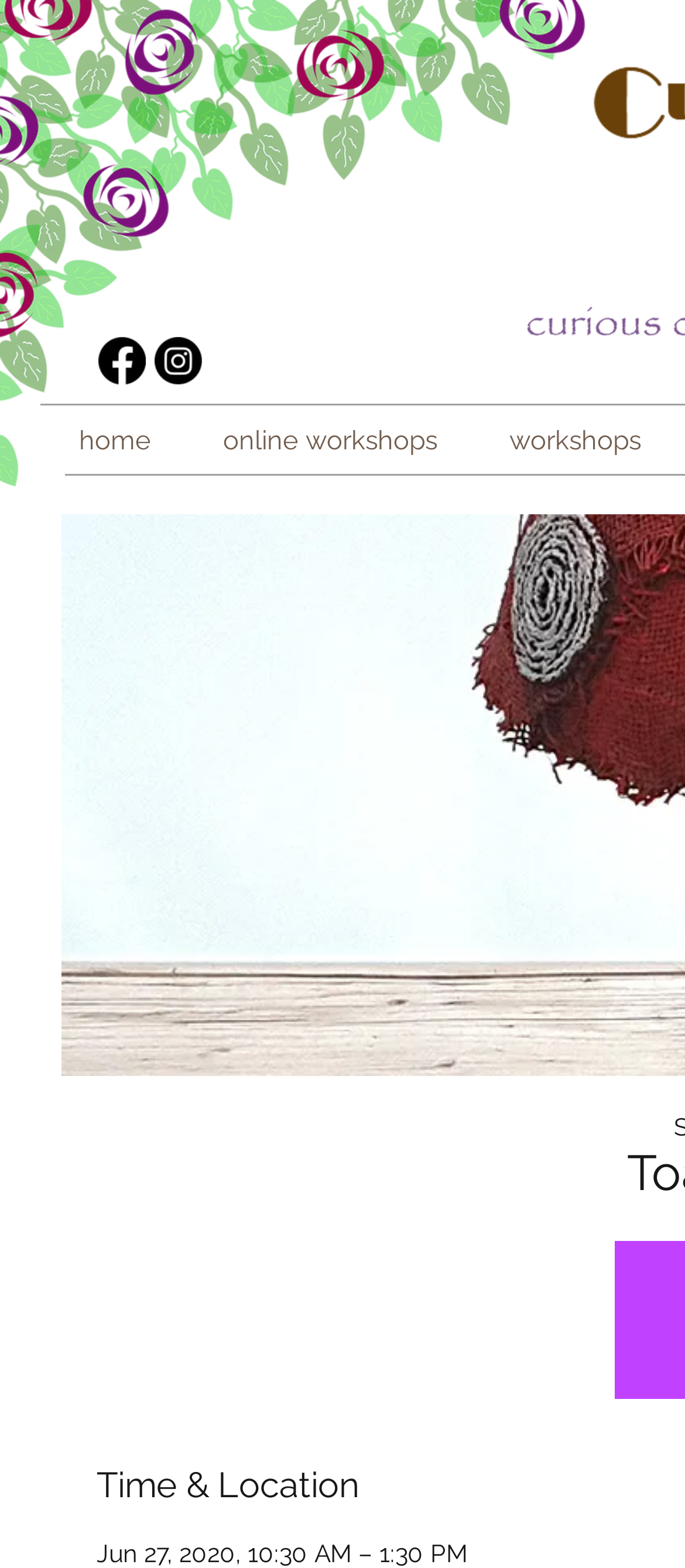Extract the bounding box coordinates of the UI element described: "Walford Station Terms Of Service". Provide the coordinates in the format [left, top, right, bottom] with values ranging from 0 to 1.

None